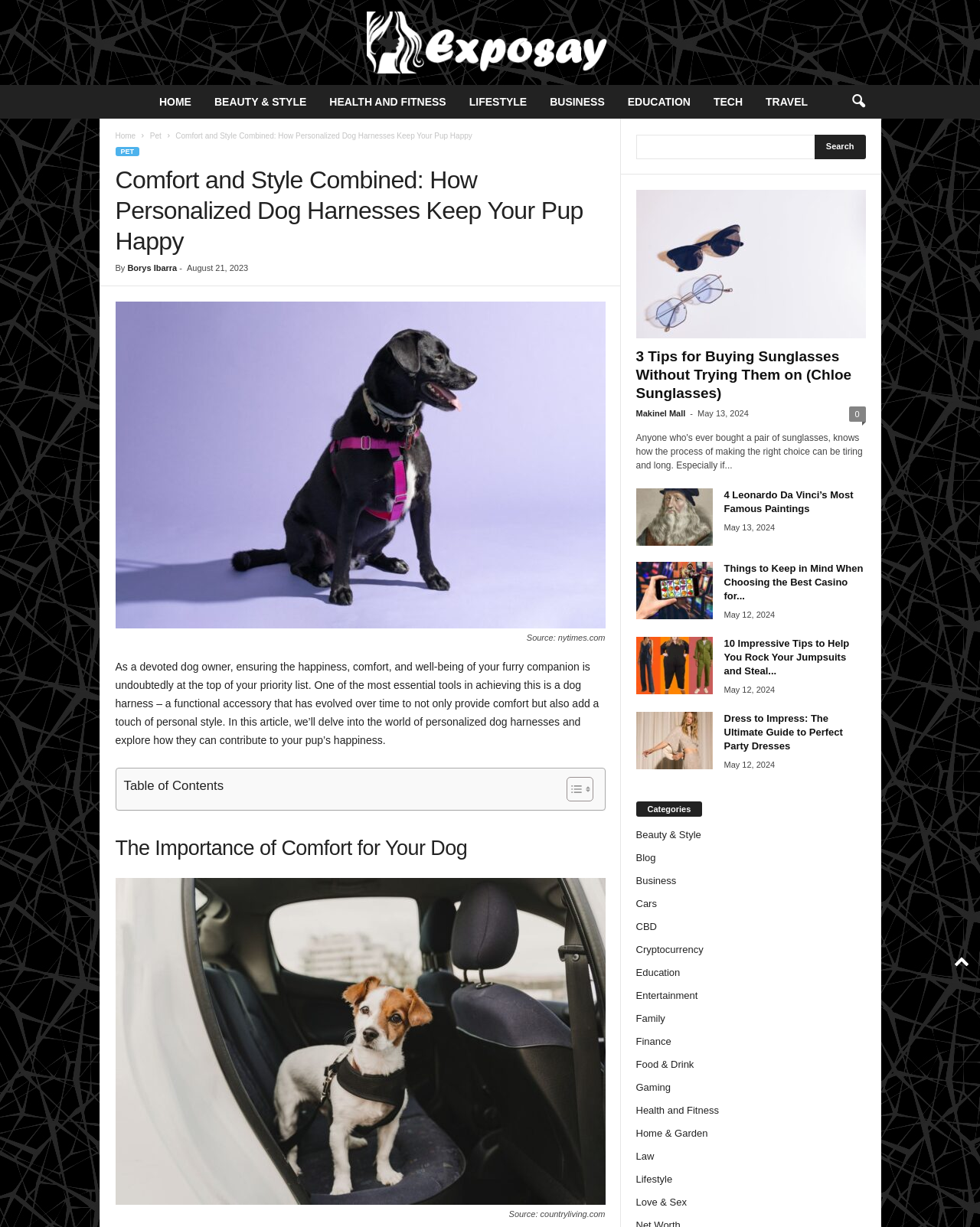Identify the bounding box coordinates of the region that should be clicked to execute the following instruction: "Read the blog post".

None